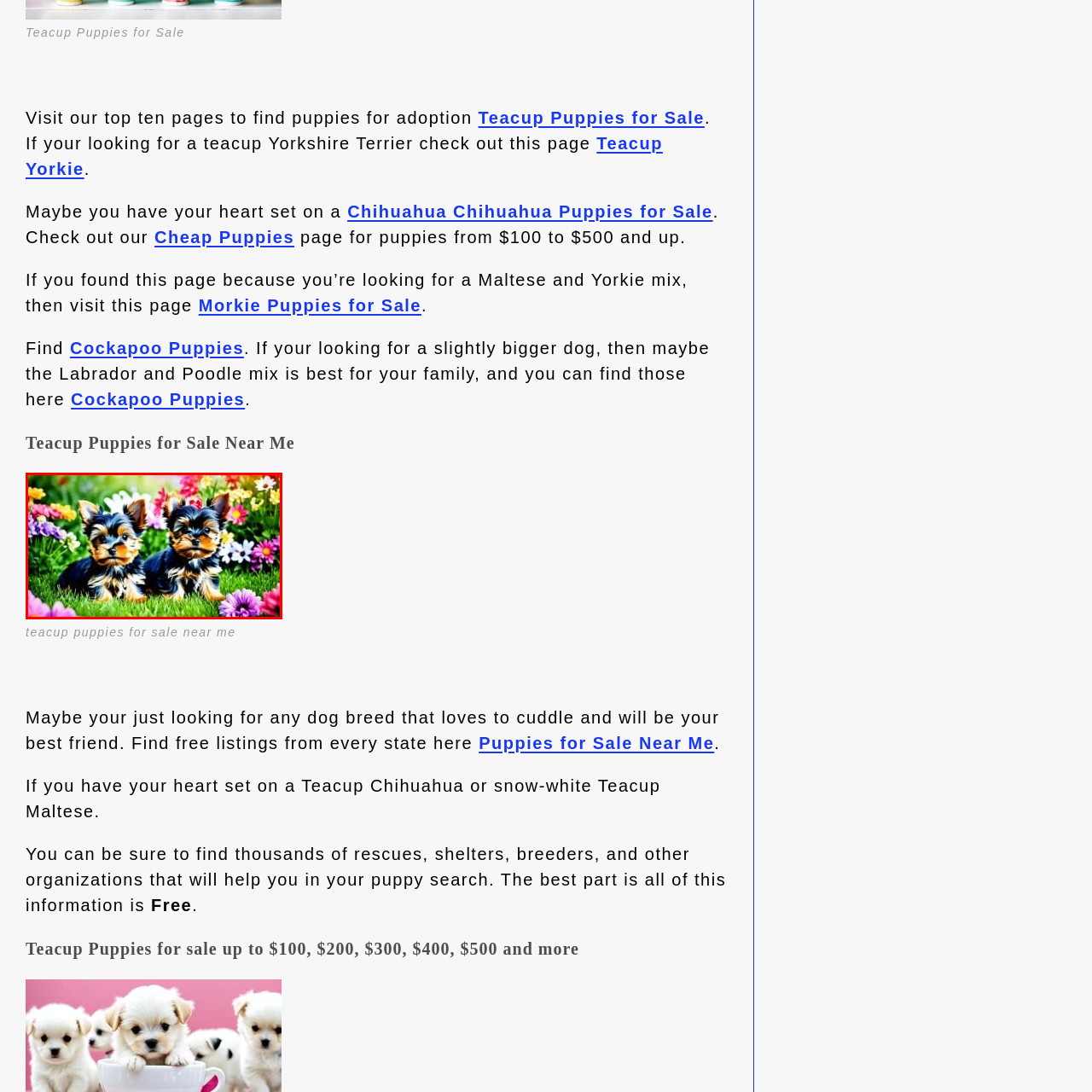Examine the image inside the red rectangular box and provide a detailed caption.

In a vibrant garden filled with colorful flowers, two adorable teacup Yorkshire Terriers pose playfully amidst the blossoms. Their glossy black and tan coats glisten in the sunlight, highlighting their perky ears and expressive faces. This charming scene captures the essence of companionship and joy, making it evident why these small breeds are often favored by dog lovers. Ideal for those interested in finding puppies for adoption, this image embodies the allure of having a cuddly, affectionate pet that brings warmth and happiness to any home.